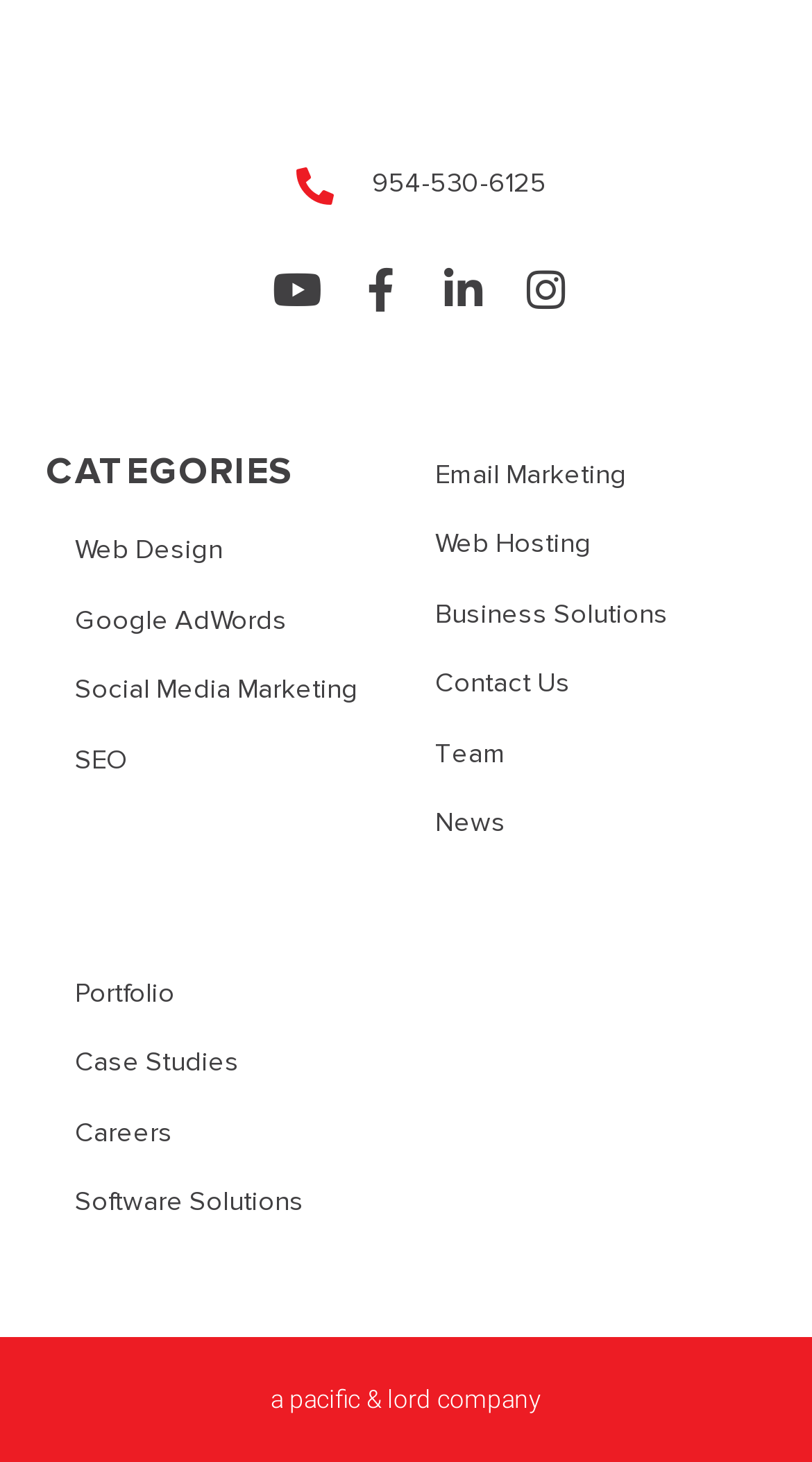Kindly determine the bounding box coordinates for the clickable area to achieve the given instruction: "visit Youtube page".

[0.324, 0.175, 0.41, 0.222]